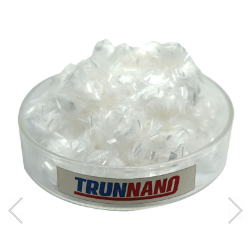Provide a brief response in the form of a single word or phrase:
What is the brand of the container?

TRUNNANO